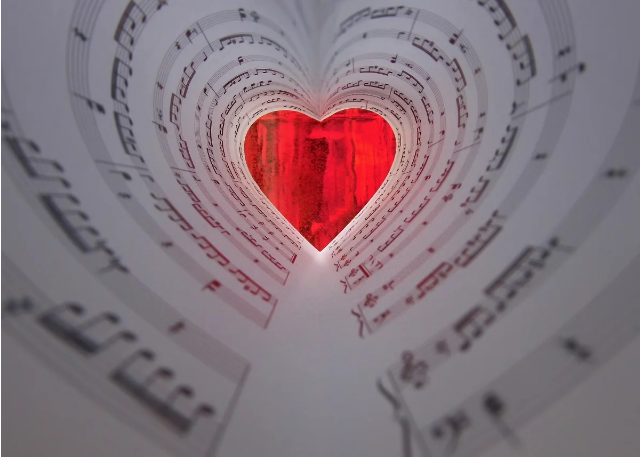What is the color of the heart?
Please give a detailed answer to the question using the information shown in the image.

The caption describes the heart as 'glowing softly in the center' and being 'vibrant red', which suggests that the heart is depicted in a bright, intense red color.